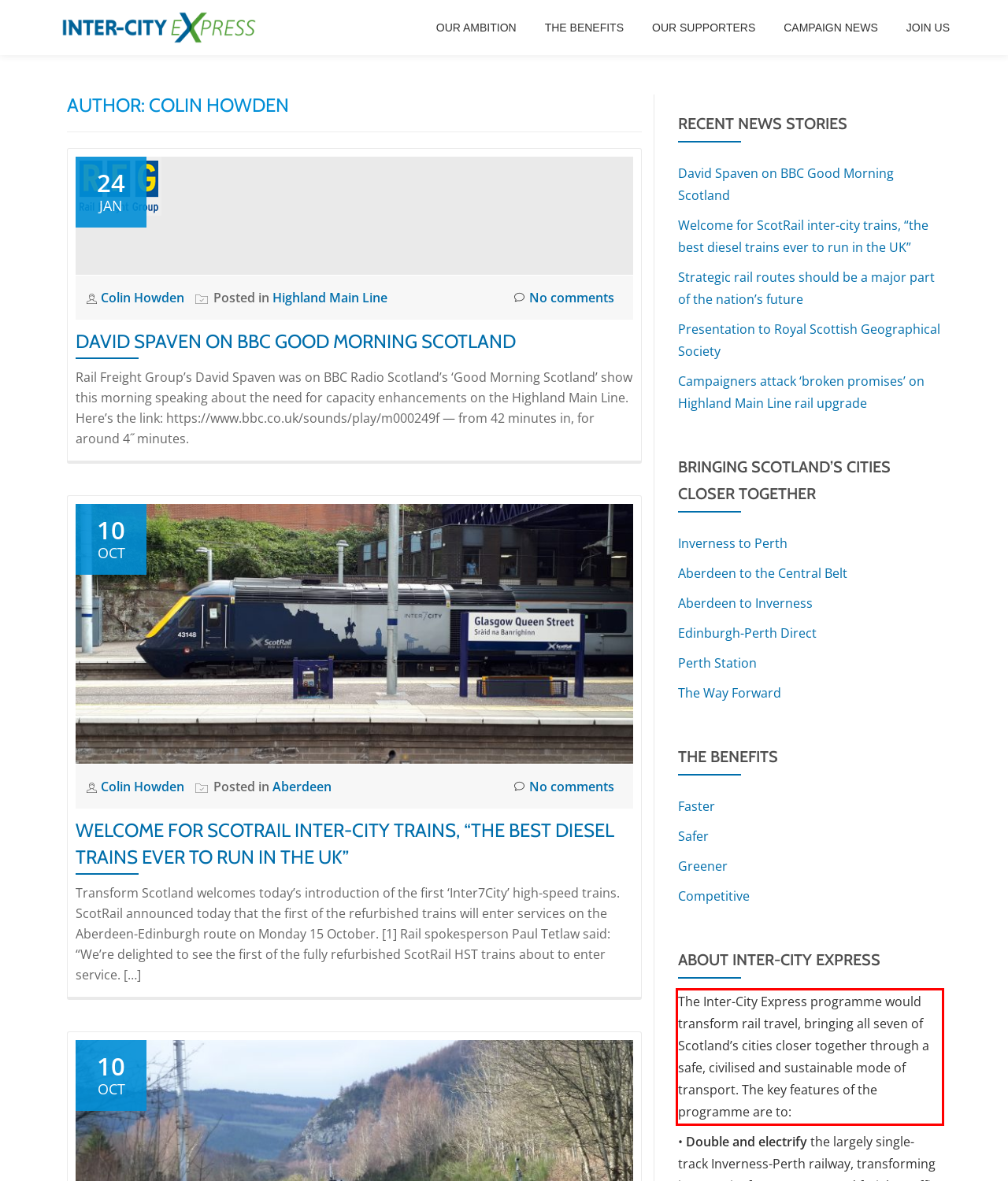Analyze the screenshot of the webpage that features a red bounding box and recognize the text content enclosed within this red bounding box.

The Inter-City Express programme would transform rail travel, bringing all seven of Scotland’s cities closer together through a safe, civilised and sustainable mode of transport. The key features of the programme are to: